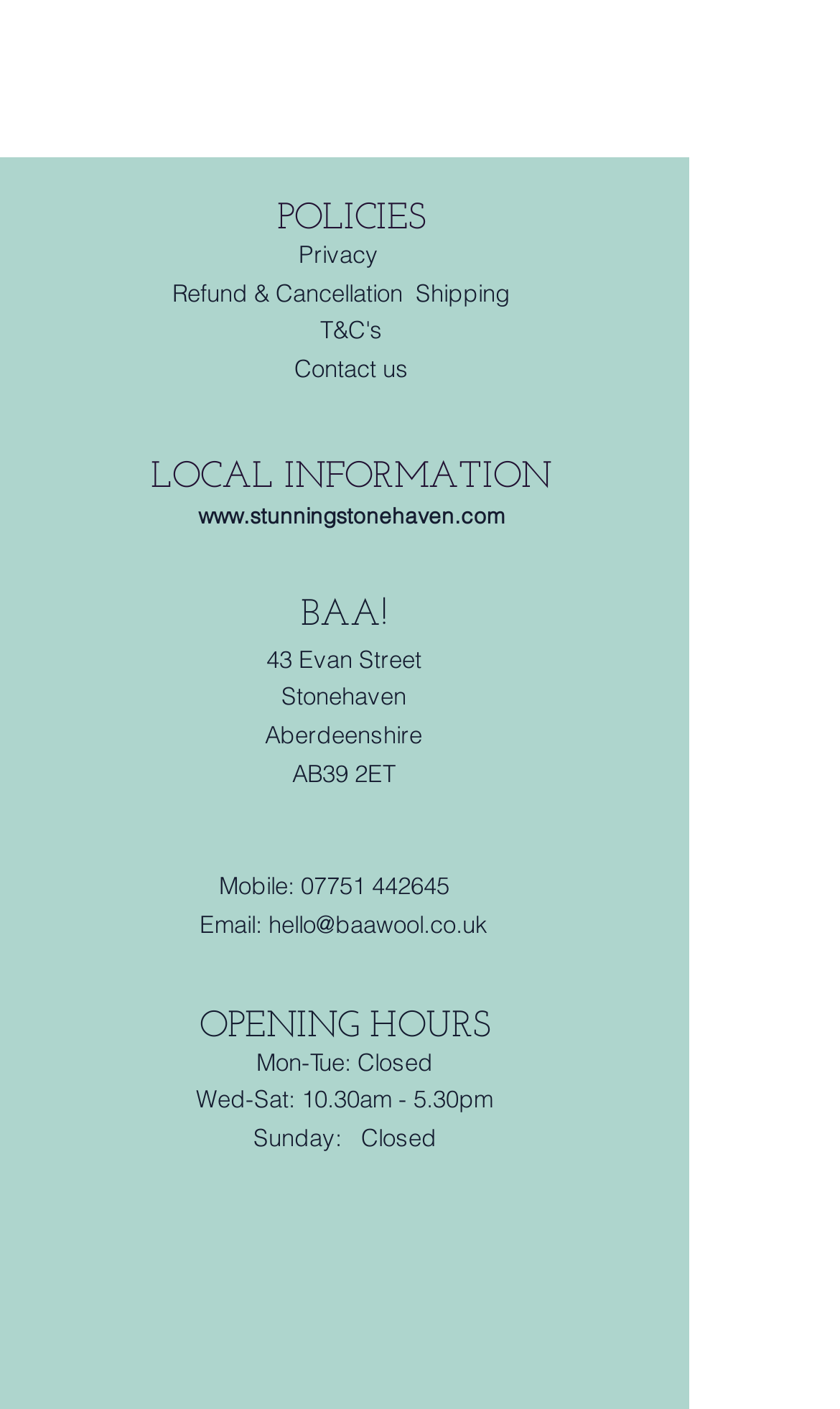Determine the bounding box coordinates of the clickable element to achieve the following action: 'Go to www.stunningstonehaven.com'. Provide the coordinates as four float values between 0 and 1, formatted as [left, top, right, bottom].

[0.236, 0.356, 0.6, 0.376]